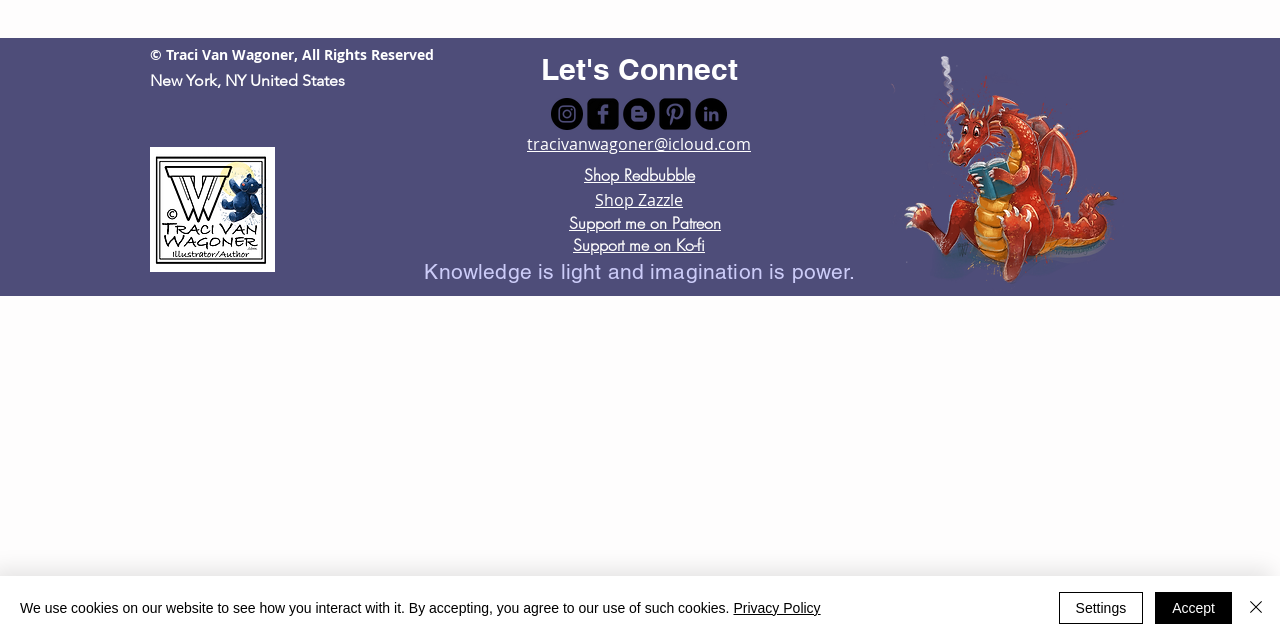From the webpage screenshot, predict the bounding box of the UI element that matches this description: "aria-label="Pinterest Black Square"".

[0.515, 0.153, 0.54, 0.203]